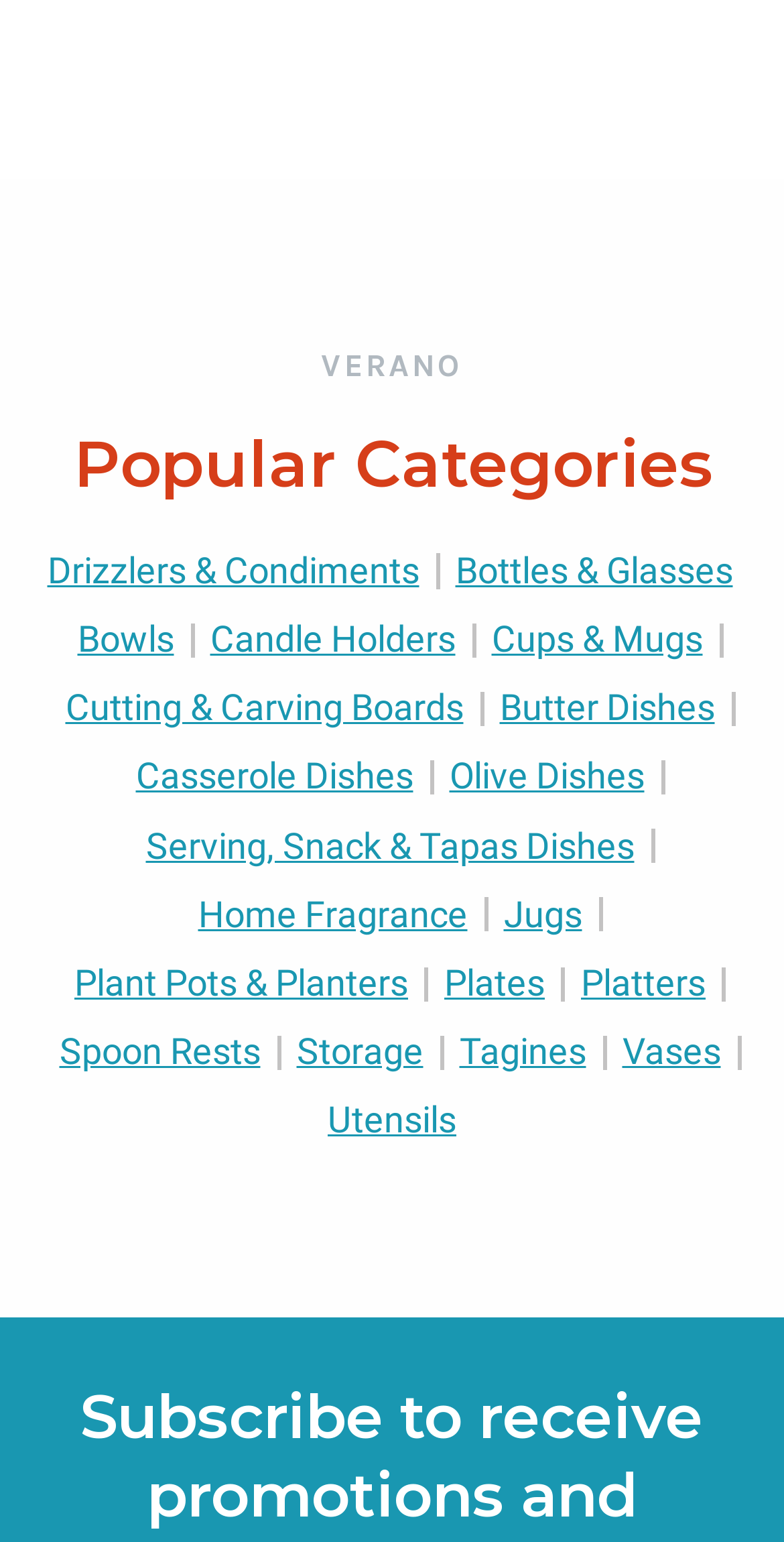What is the first category listed?
Please provide a single word or phrase as your answer based on the image.

Drizzlers & Condiments